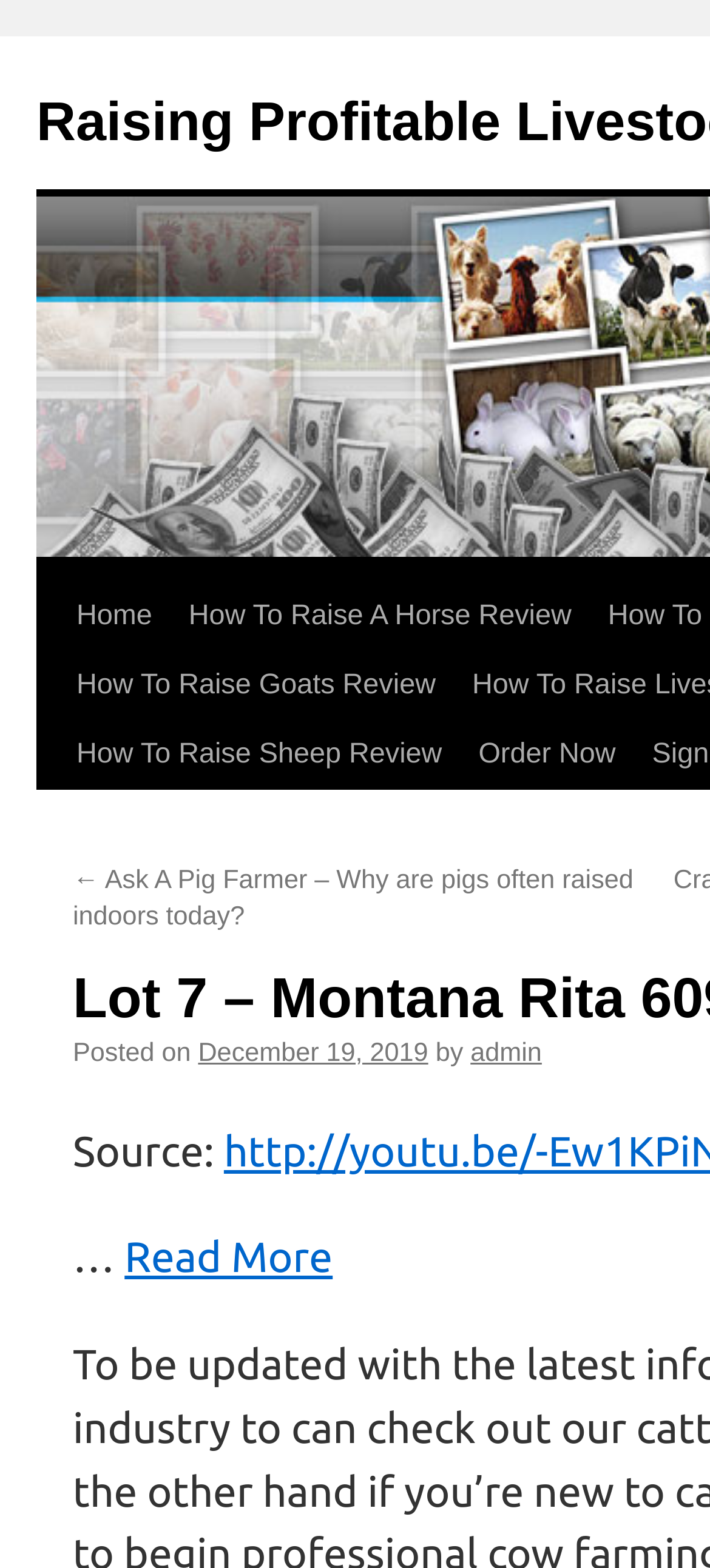Reply to the question below using a single word or brief phrase:
How many links are there in the top navigation bar?

4